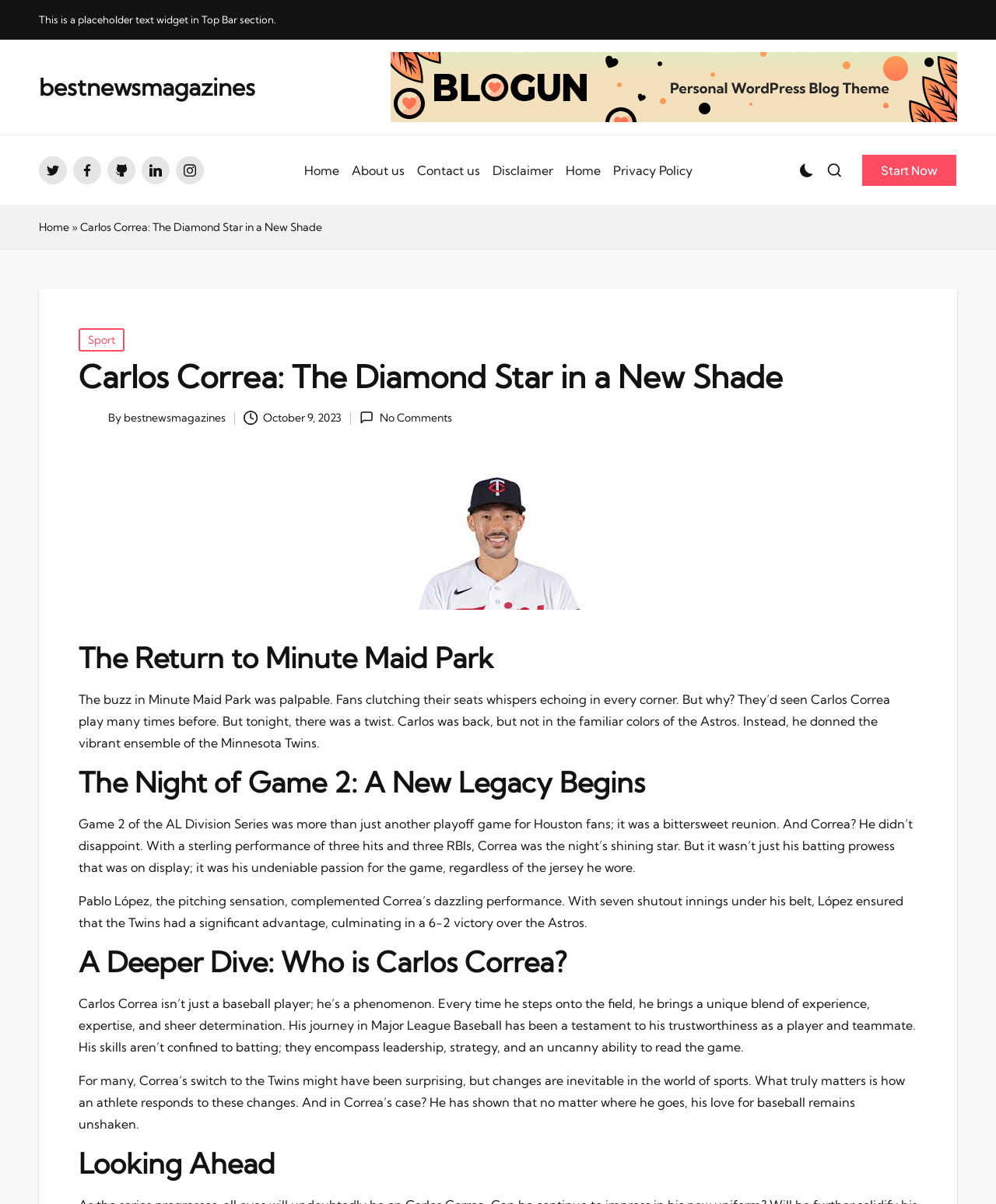Generate the title text from the webpage.

Carlos Correa: The Diamond Star in a New Shade